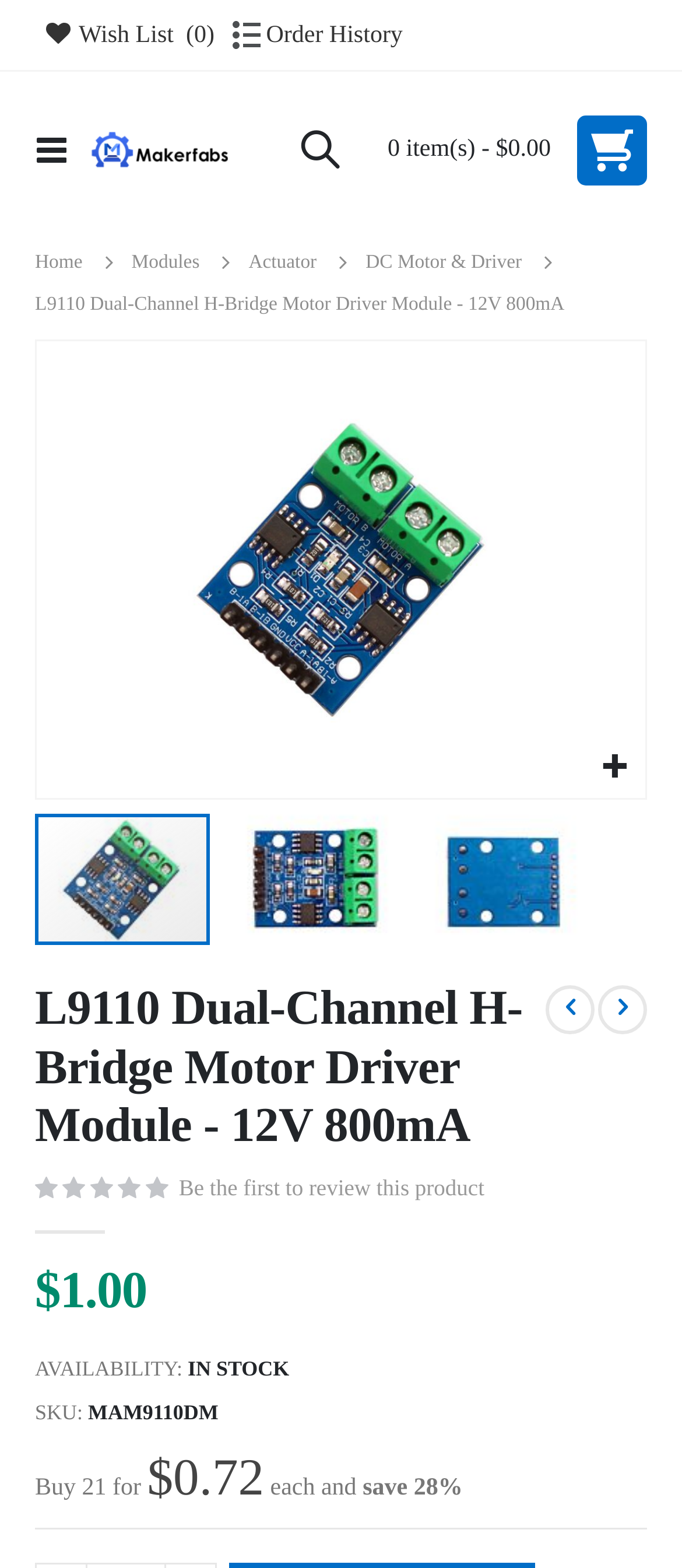Provide the bounding box coordinates of the HTML element this sentence describes: "parent_node: Toggle Nav". The bounding box coordinates consist of four float numbers between 0 and 1, i.e., [left, top, right, bottom].

[0.133, 0.081, 0.338, 0.11]